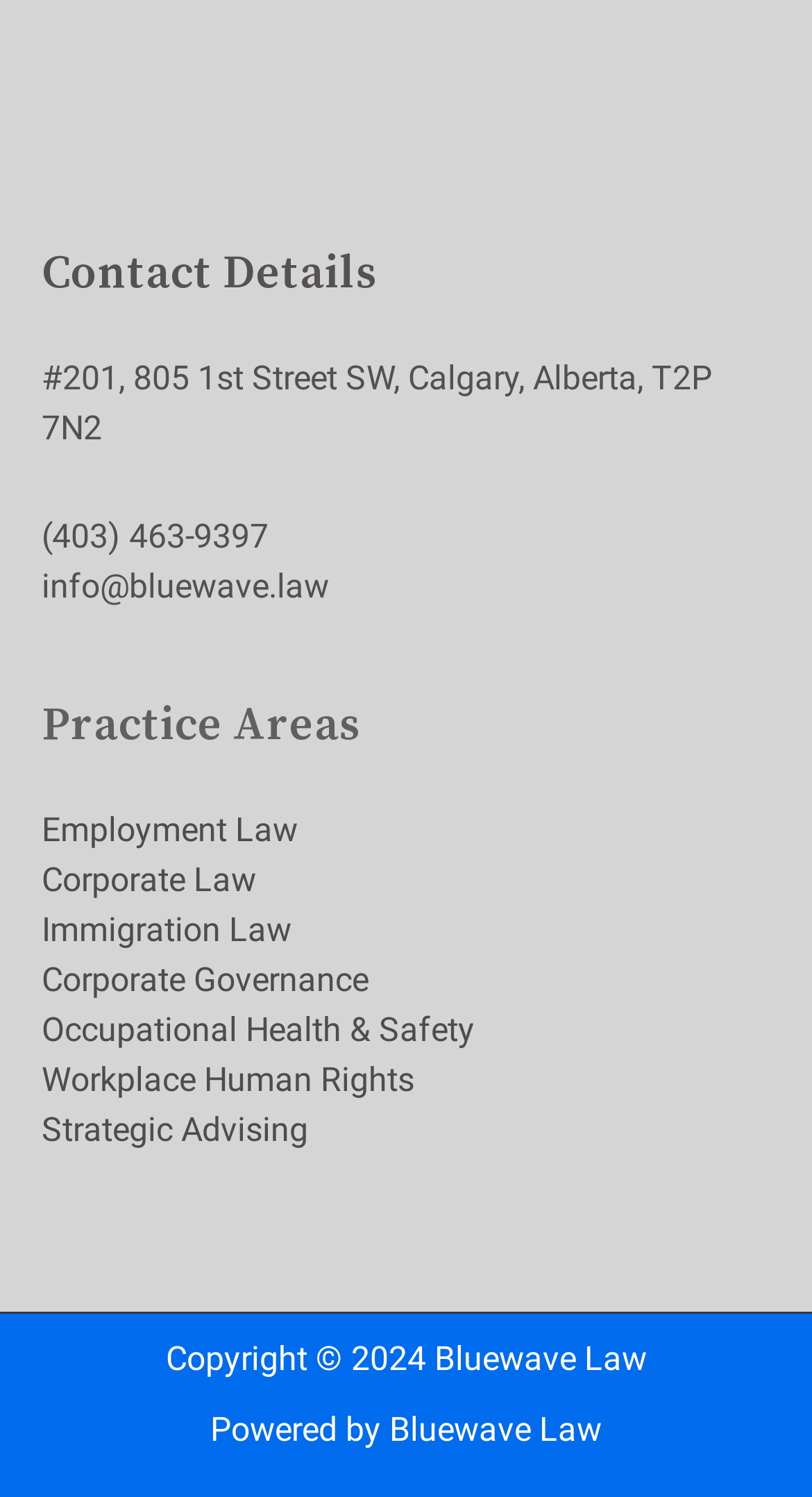Show the bounding box coordinates of the region that should be clicked to follow the instruction: "view contact details."

[0.051, 0.16, 0.949, 0.205]